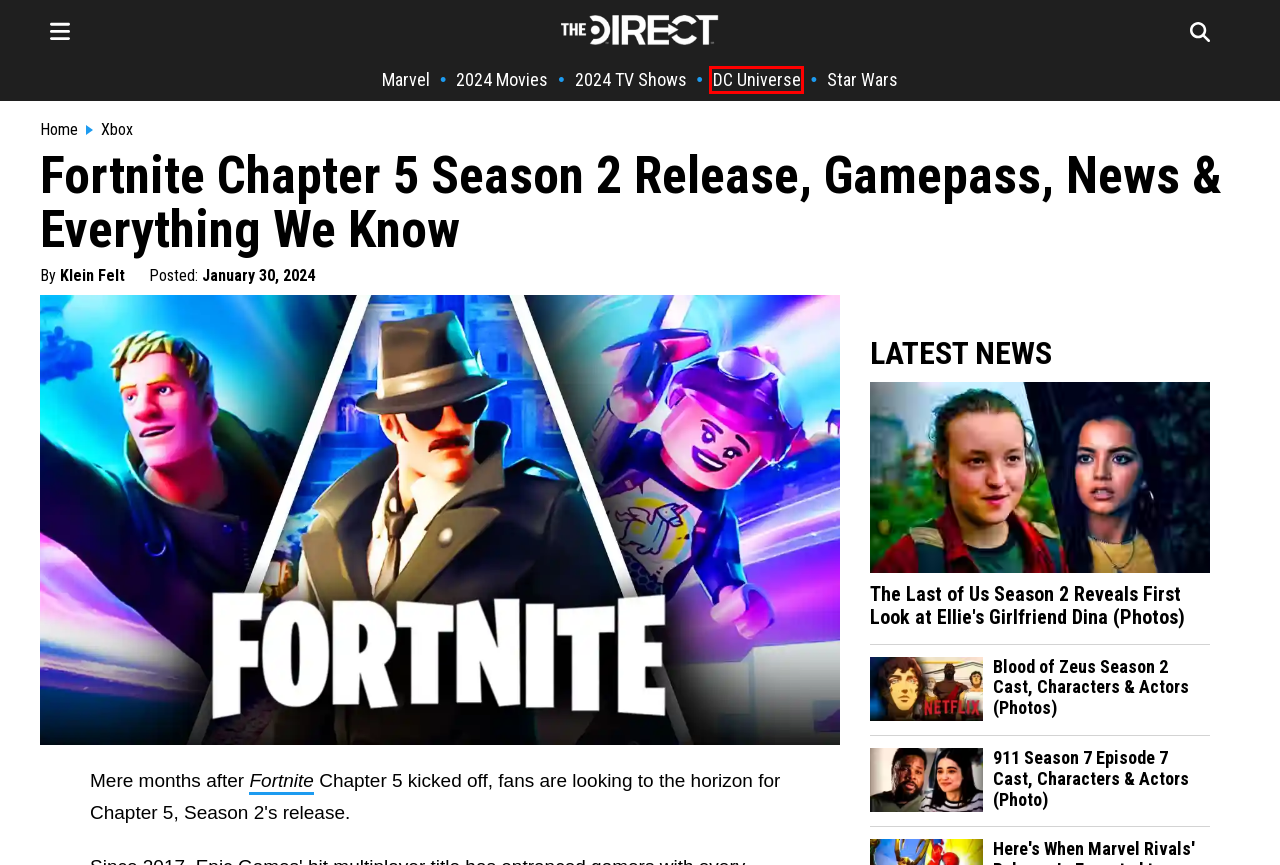You have a screenshot of a webpage with a red bounding box around an element. Choose the best matching webpage description that would appear after clicking the highlighted element. Here are the candidates:
A. MCU News | Marvel Cinematic Universe Latest Rumors
B. New Movies Coming Out: Upcoming Movie Release Dates for 2024 and Beyond | The Direct
C. DC Comic Universe Movie News & Rumors | The Direct
D. Star Wars Universe News & Rumors | Latest Updates Today
E. New Captain America 4 Trailer Gets Strong First Reactions Online
F. The Direct | Breaking News for Entertainment Pop Culture
G. New TV Series Coming Out: Every Release Date and Streaming Platform For 2024 | The Direct
H. Fortnite (Video Game) | Latest Marvel & Superhero Skin News

C